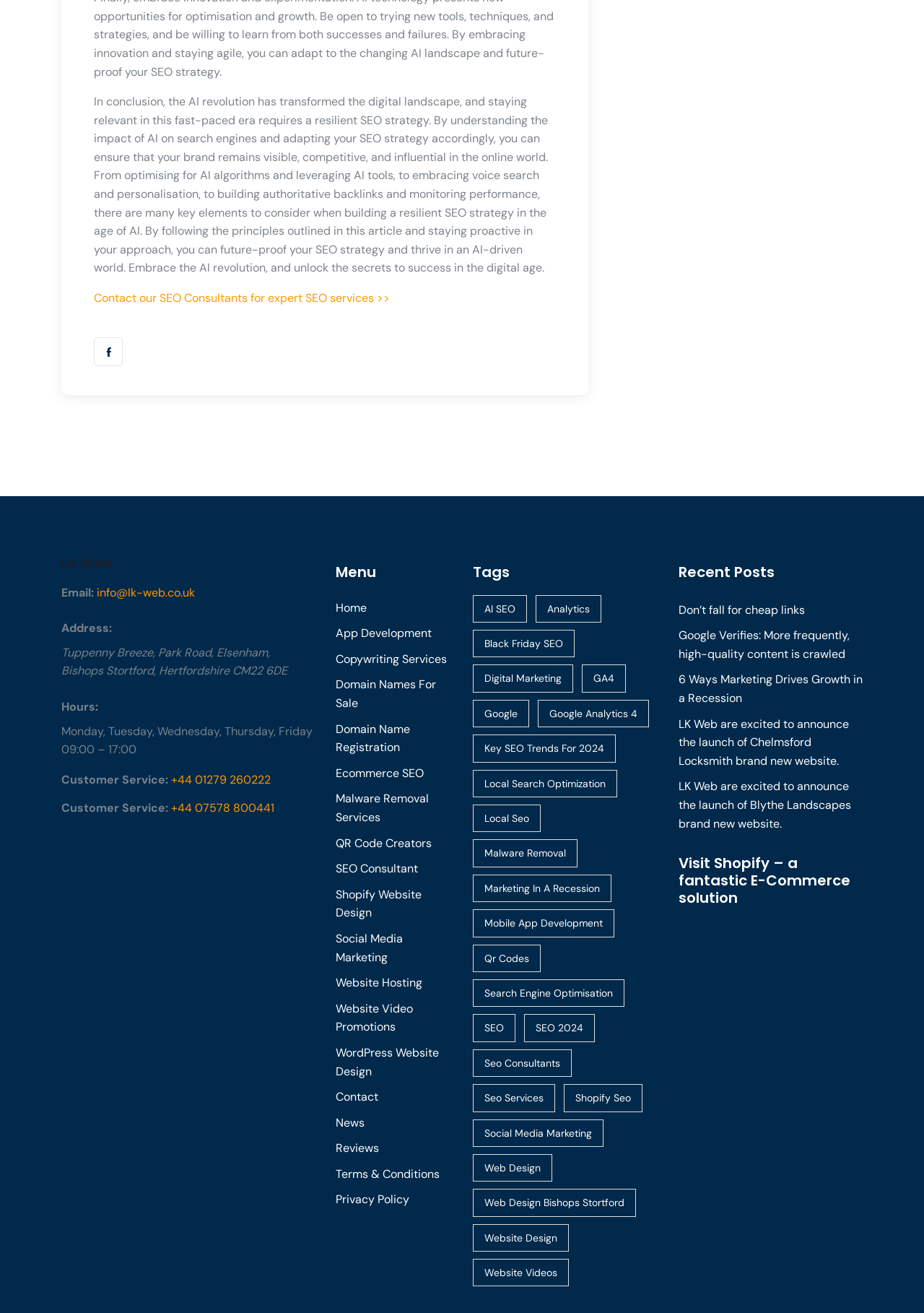From the details in the image, provide a thorough response to the question: What is the topic of the article at the top of the webpage?

The article at the top of the webpage discusses the impact of the AI revolution on search engines and how to adapt an SEO strategy to remain competitive in this era. The article provides guidance on building a resilient SEO strategy in the age of AI.